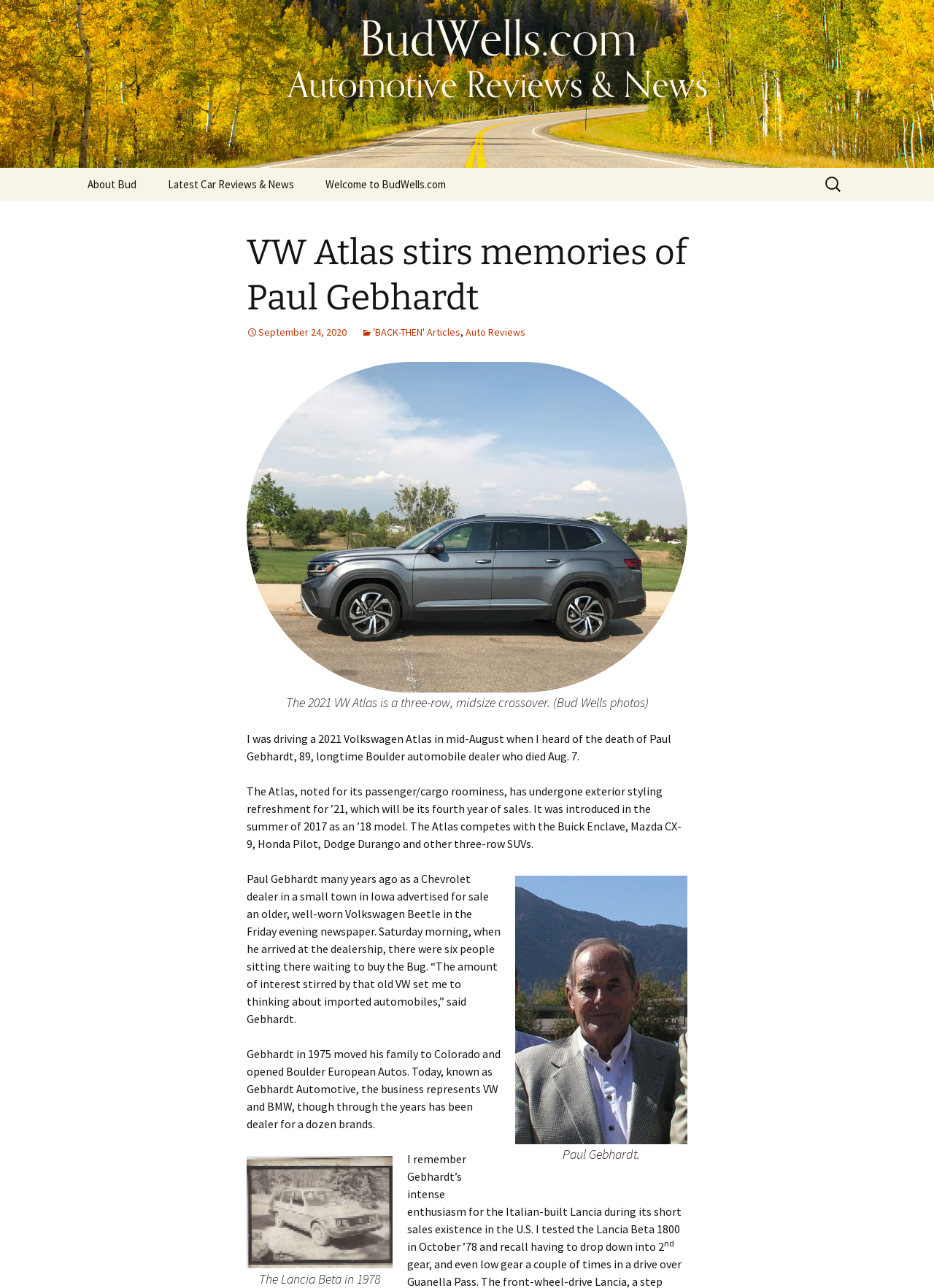Identify the bounding box of the UI component described as: "Welcome to BudWells.com".

[0.333, 0.13, 0.493, 0.156]